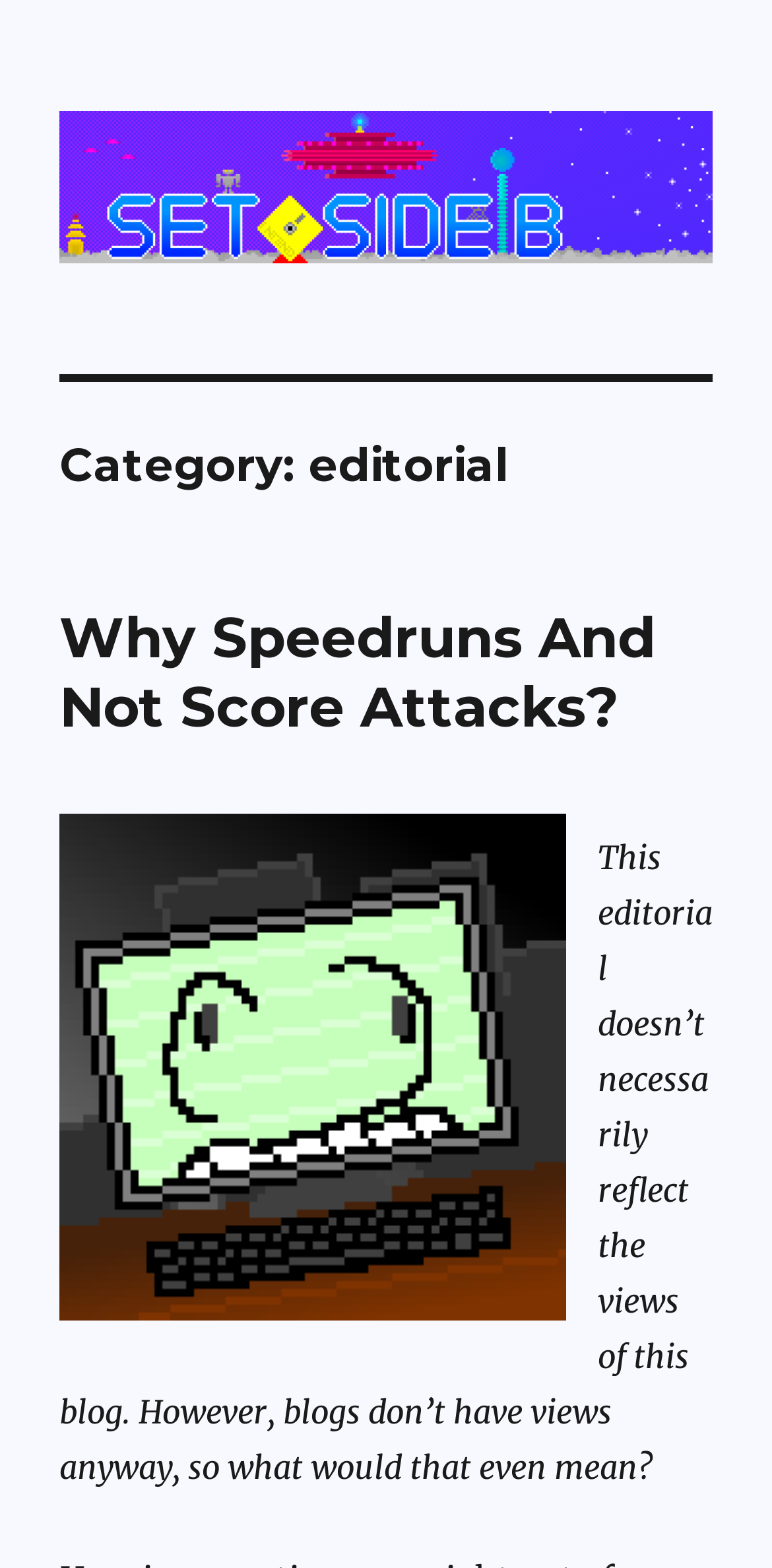Is there an image in the header section?
Provide a short answer using one word or a brief phrase based on the image.

Yes